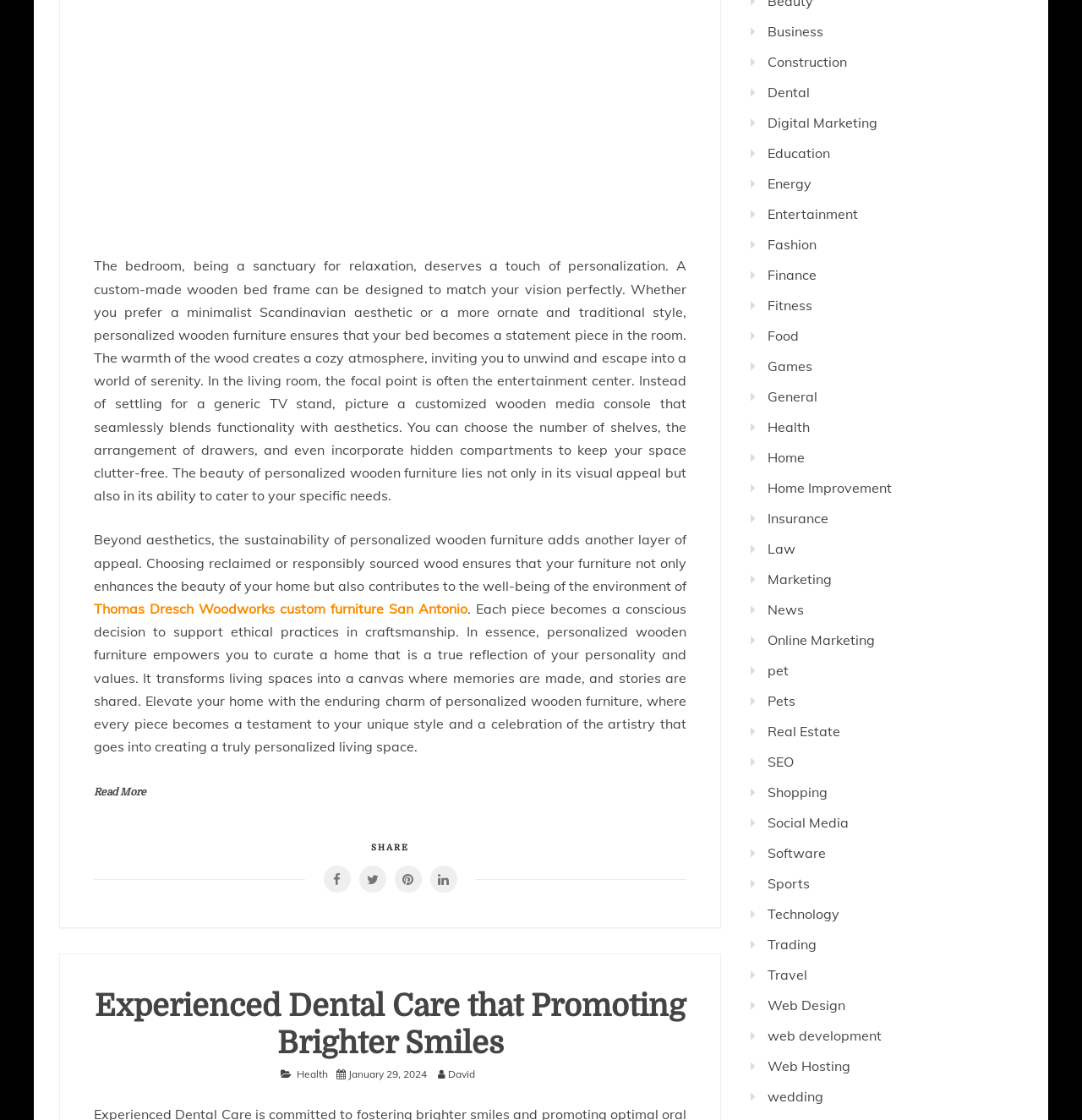Locate the bounding box coordinates of the area that needs to be clicked to fulfill the following instruction: "Read more about personalized wooden furniture". The coordinates should be in the format of four float numbers between 0 and 1, namely [left, top, right, bottom].

[0.087, 0.702, 0.135, 0.713]